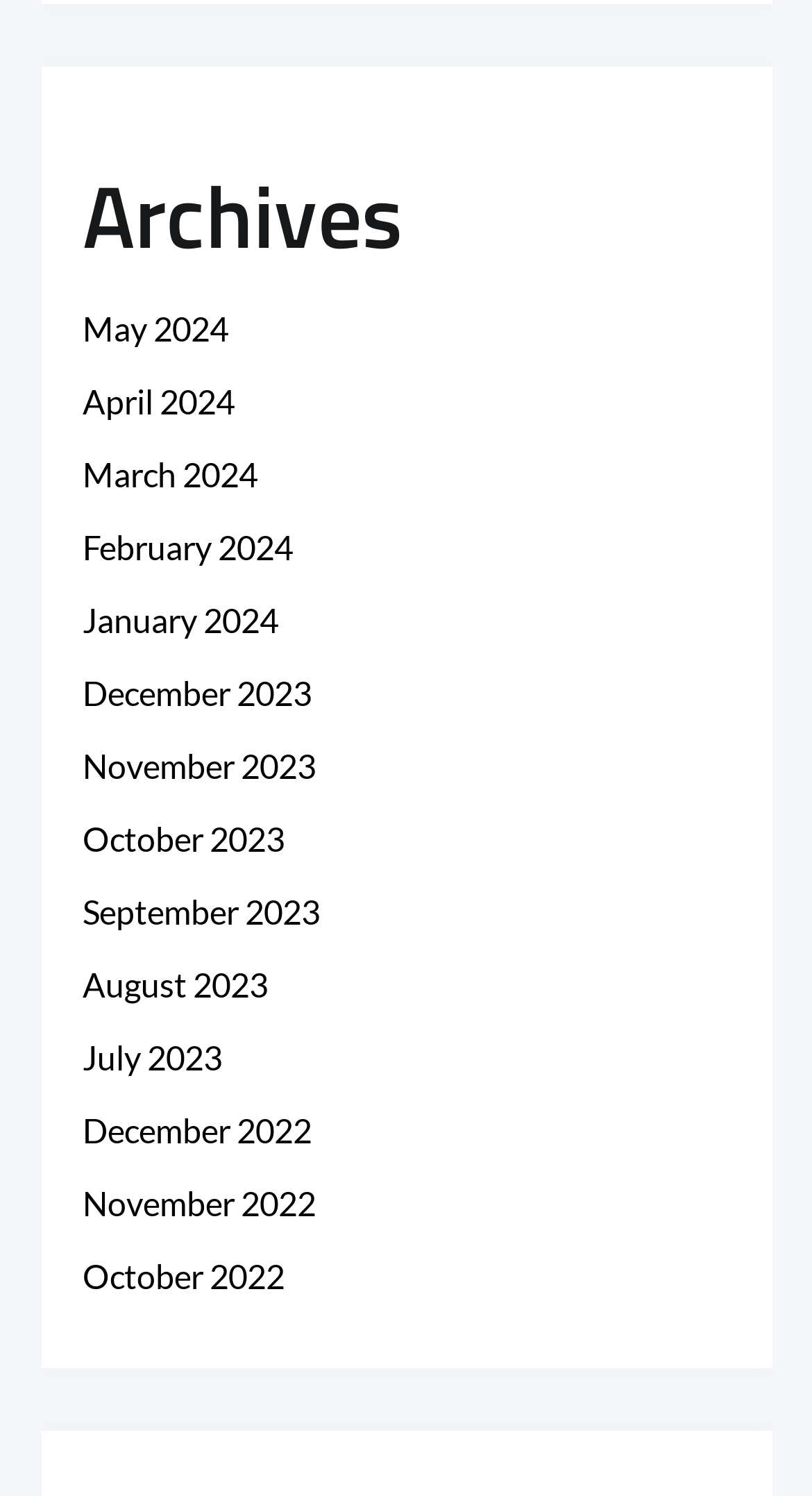Find the bounding box coordinates of the clickable element required to execute the following instruction: "go to April 2024 page". Provide the coordinates as four float numbers between 0 and 1, i.e., [left, top, right, bottom].

[0.101, 0.255, 0.288, 0.281]